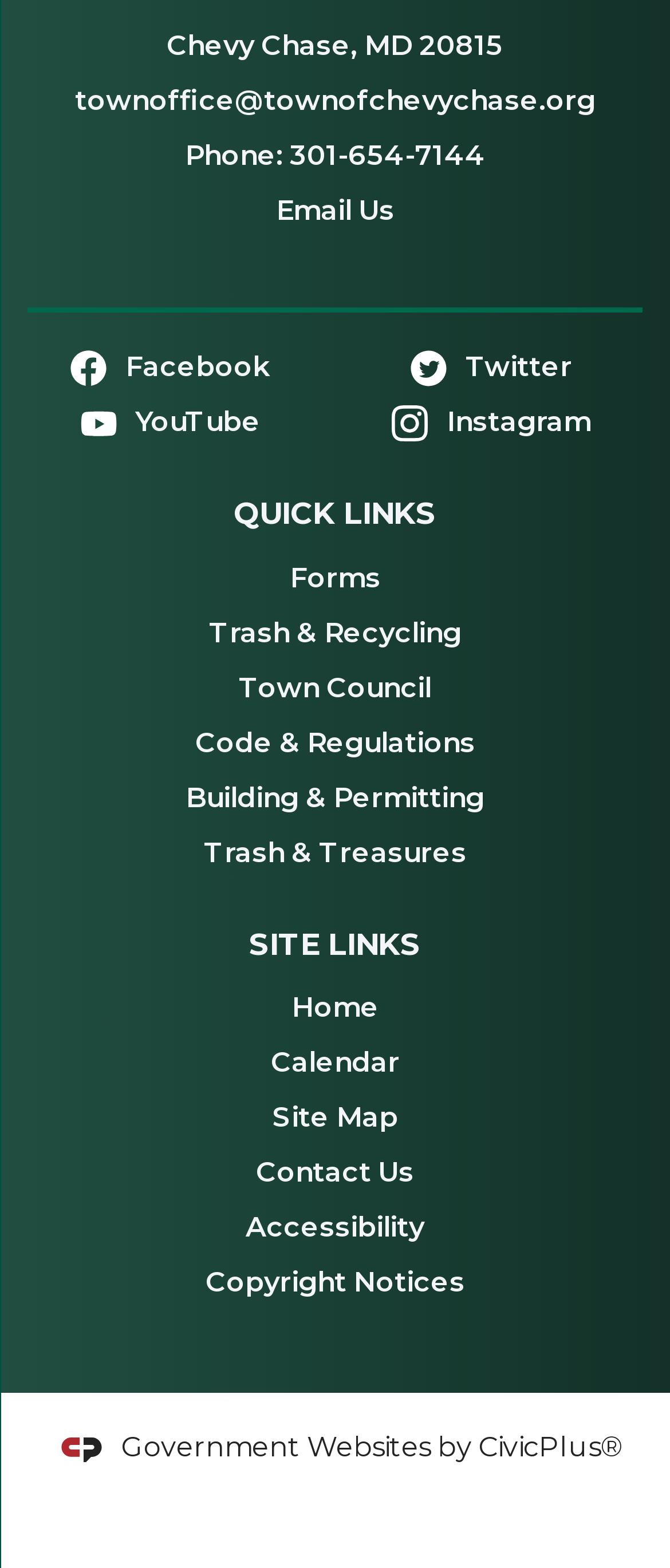Please pinpoint the bounding box coordinates for the region I should click to adhere to this instruction: "Email the town office".

[0.112, 0.054, 0.888, 0.075]